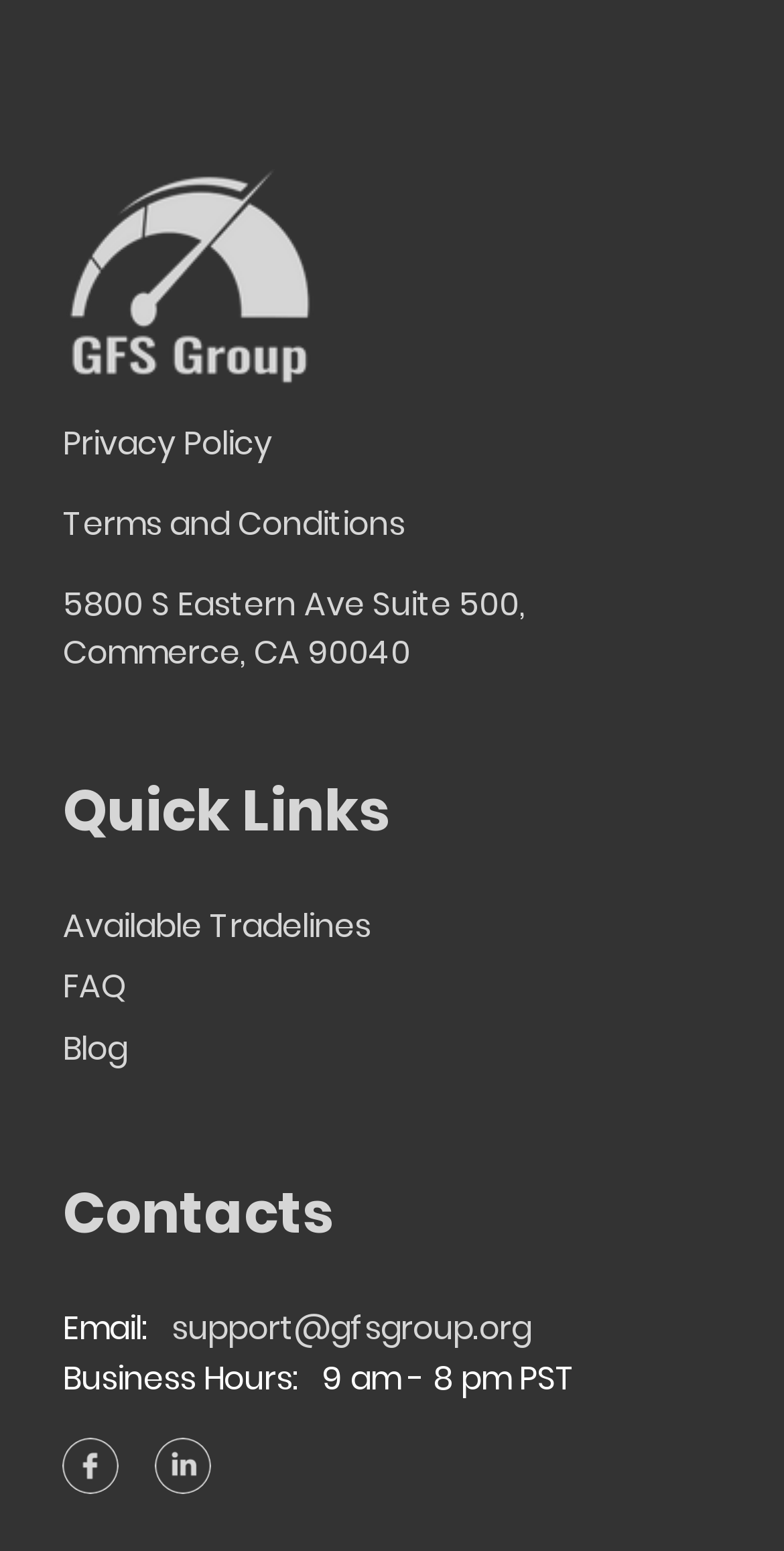Please give a succinct answer to the question in one word or phrase:
What is the address of the company?

5800 S Eastern Ave Suite 500, Commerce, CA 90040